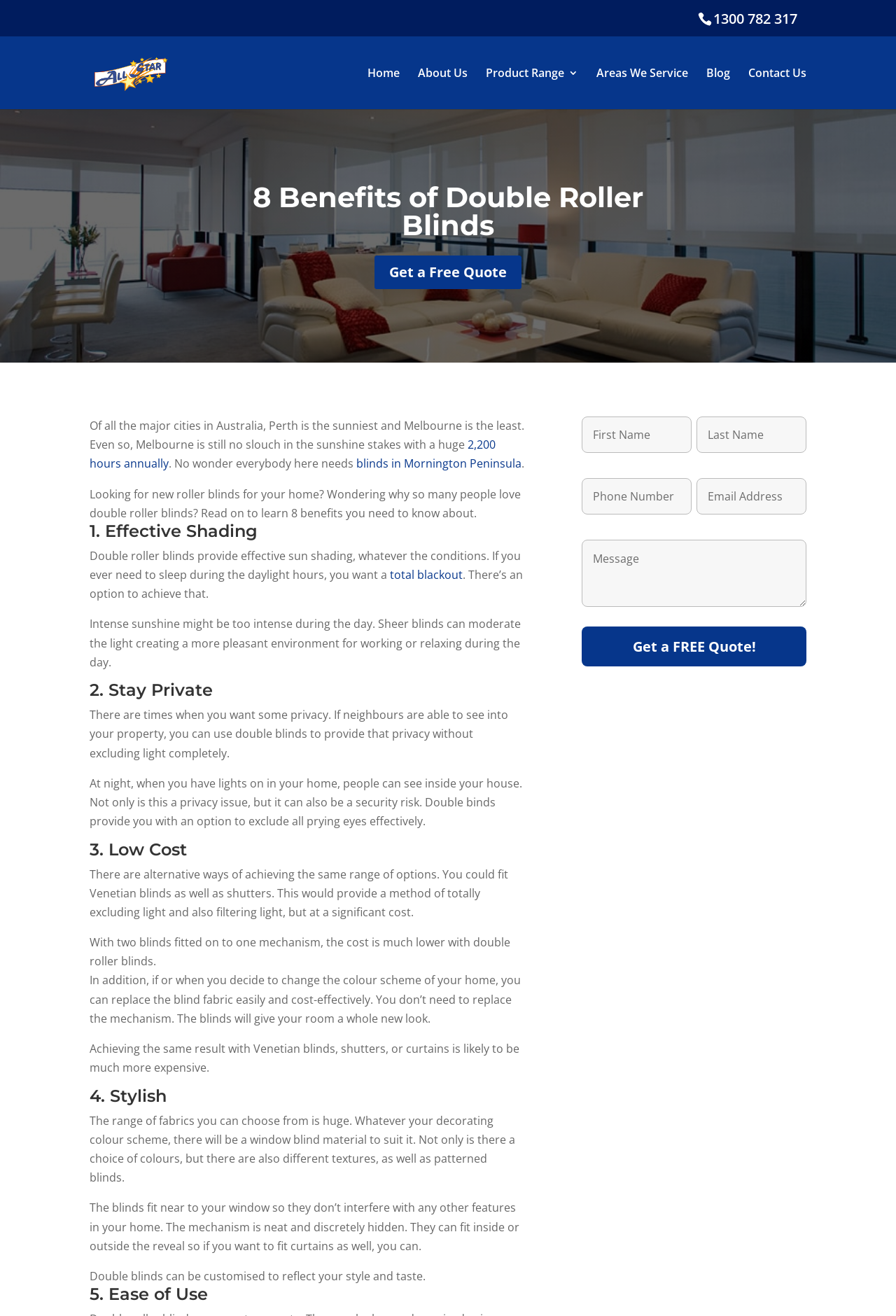Identify the bounding box coordinates of the area you need to click to perform the following instruction: "Subscribe to the newsletter".

None